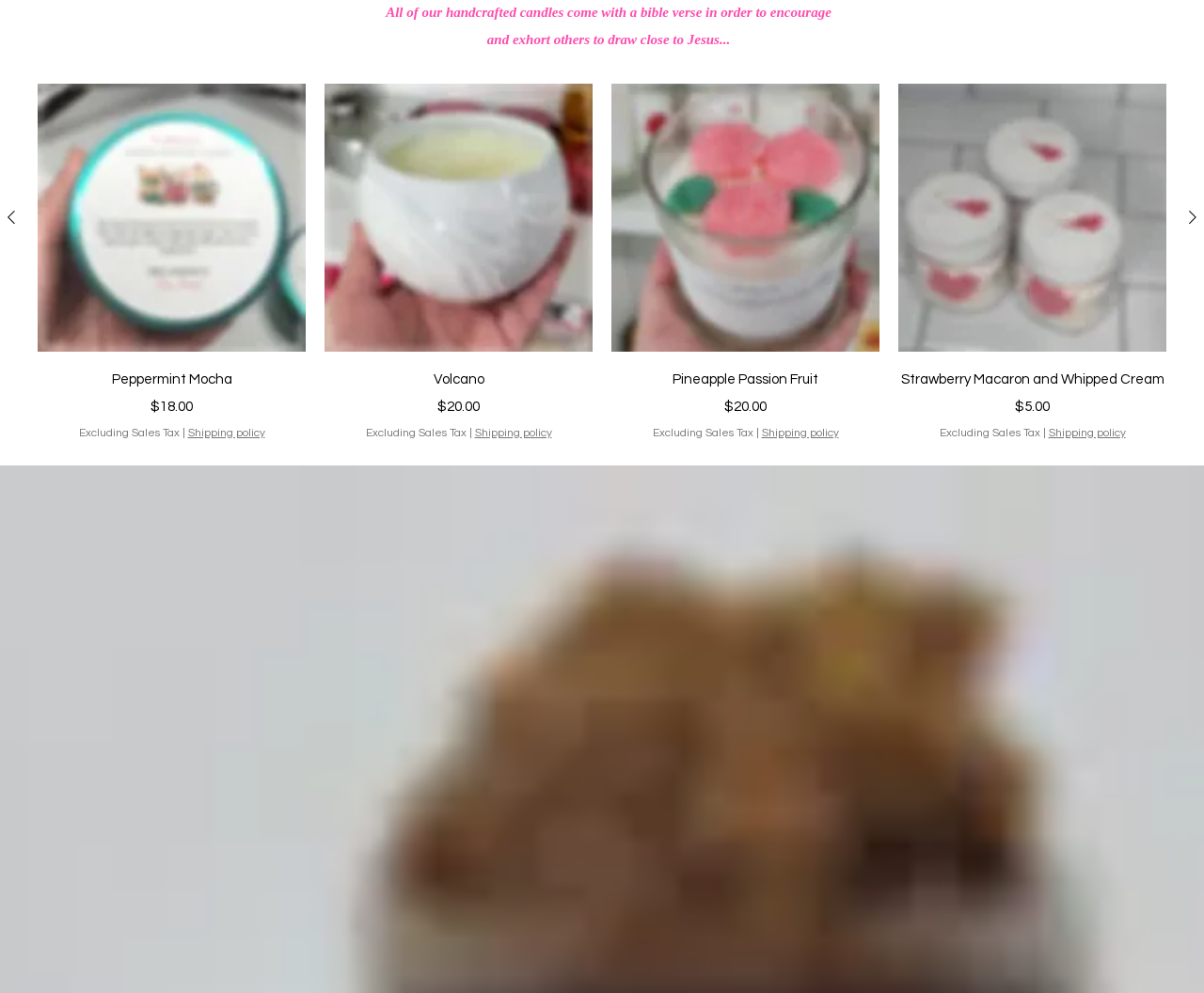Give a one-word or short phrase answer to the question: 
What is the theme of the candles?

Bible verses